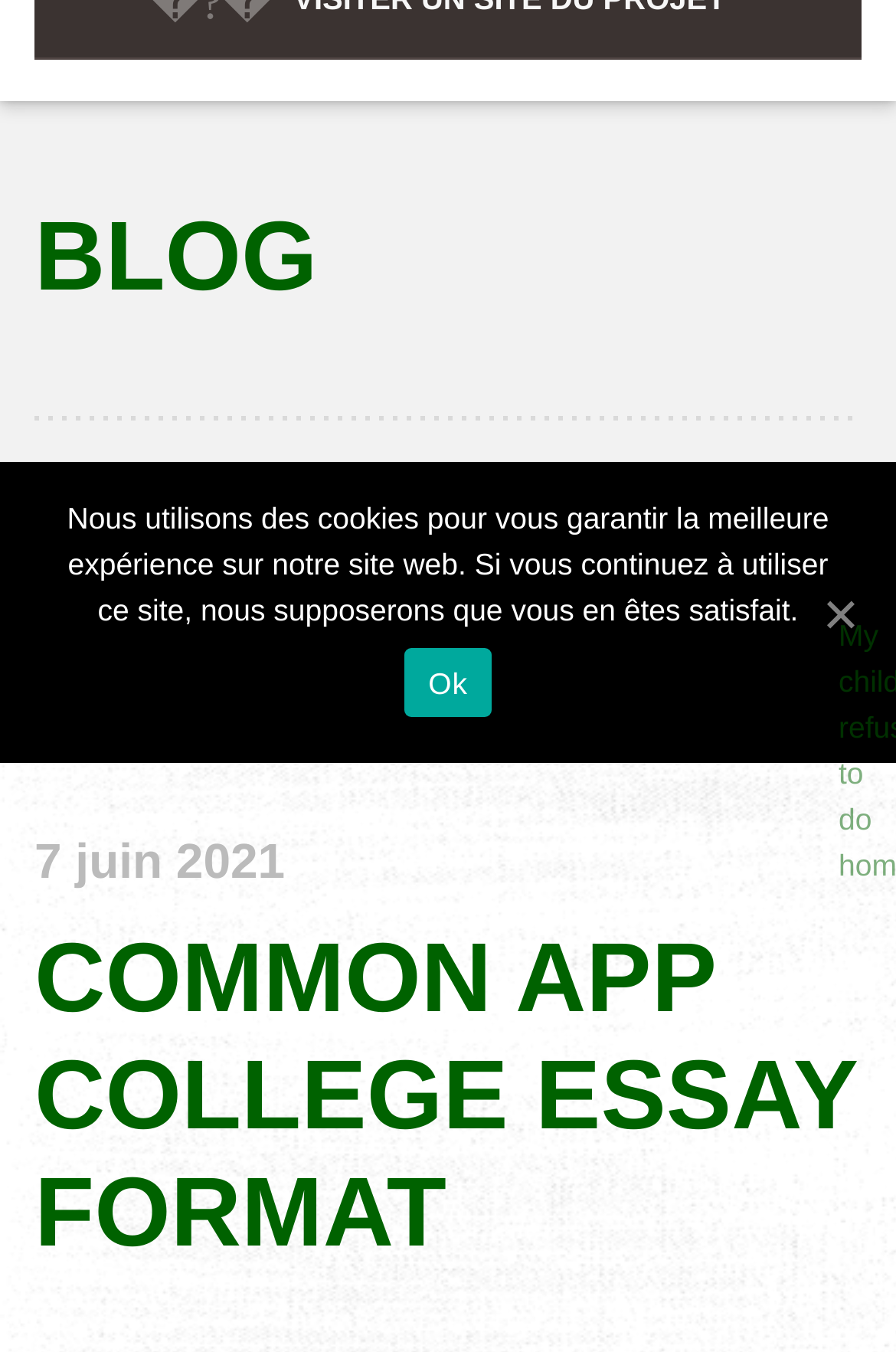Identify the bounding box for the UI element described as: "Blog". The coordinates should be four float numbers between 0 and 1, i.e., [left, top, right, bottom].

[0.167, 0.383, 0.375, 0.408]